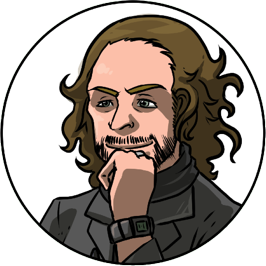Answer the question with a single word or phrase: 
What is the man wearing on his wrist?

A watch